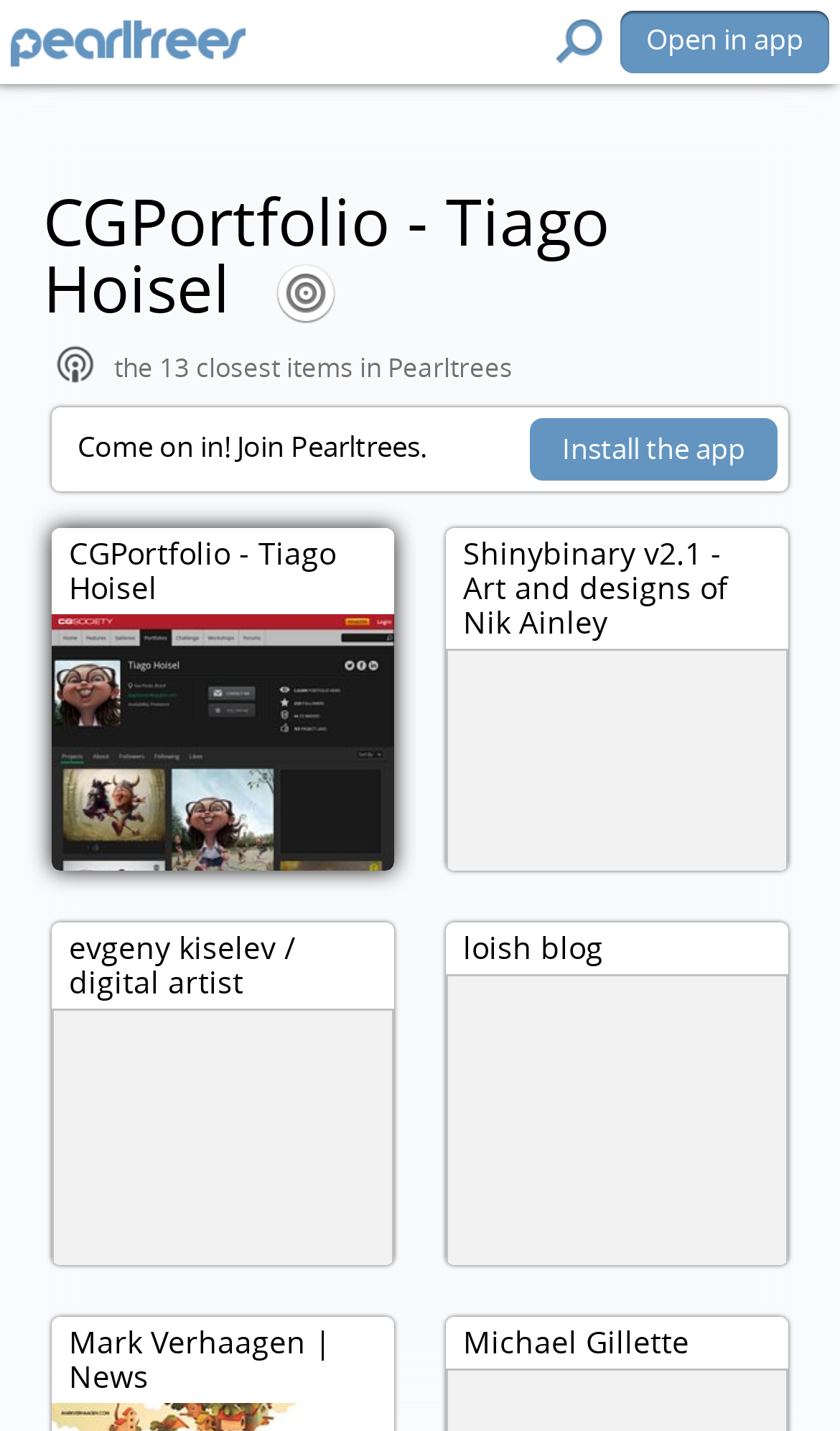Provide a short answer using a single word or phrase for the following question: 
Are the artists listed in alphabetical order?

No